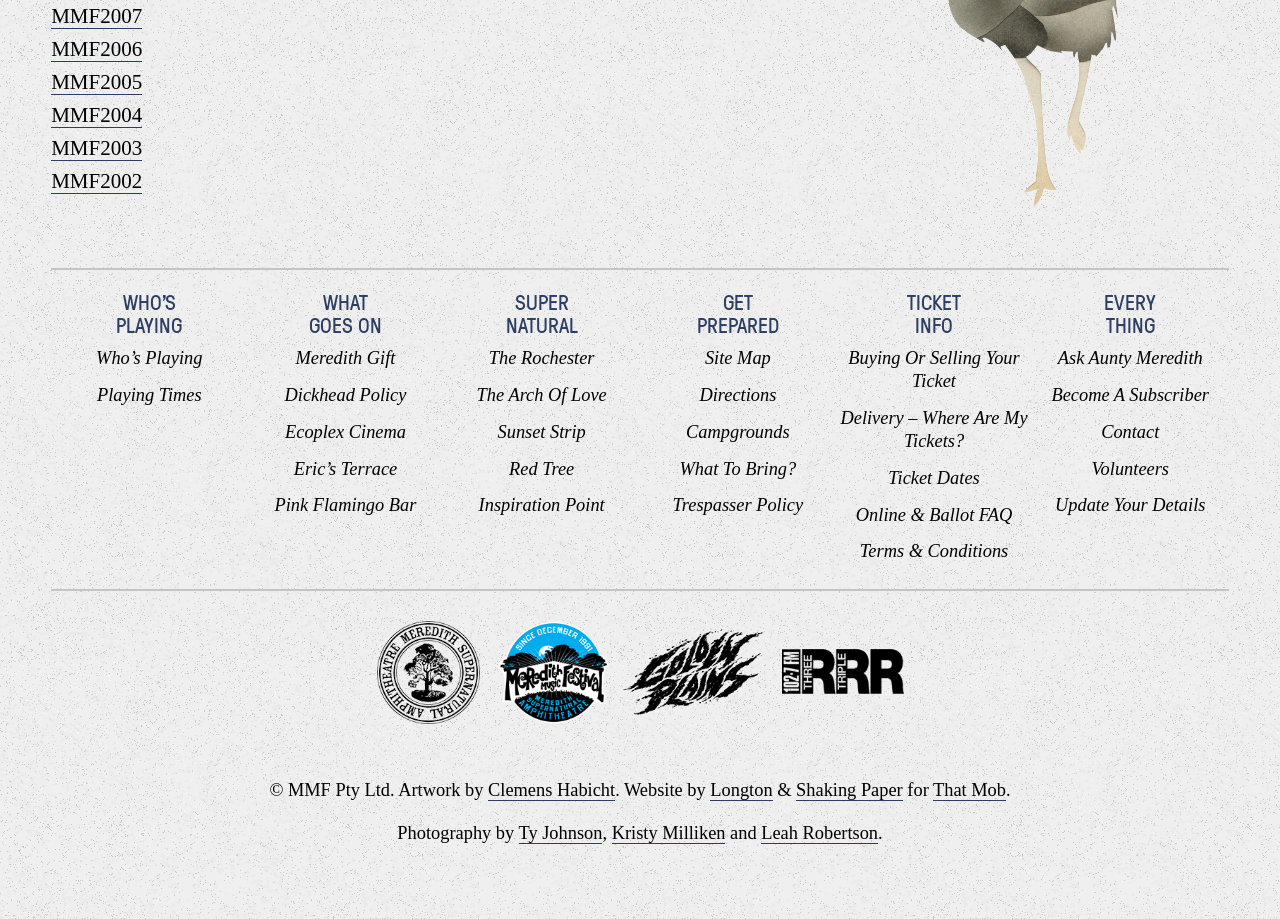For the given element description Triple R, determine the bounding box coordinates of the UI element. The coordinates should follow the format (top-left x, top-left y, bottom-right x, bottom-right y) and be within the range of 0 to 1.

[0.611, 0.676, 0.706, 0.789]